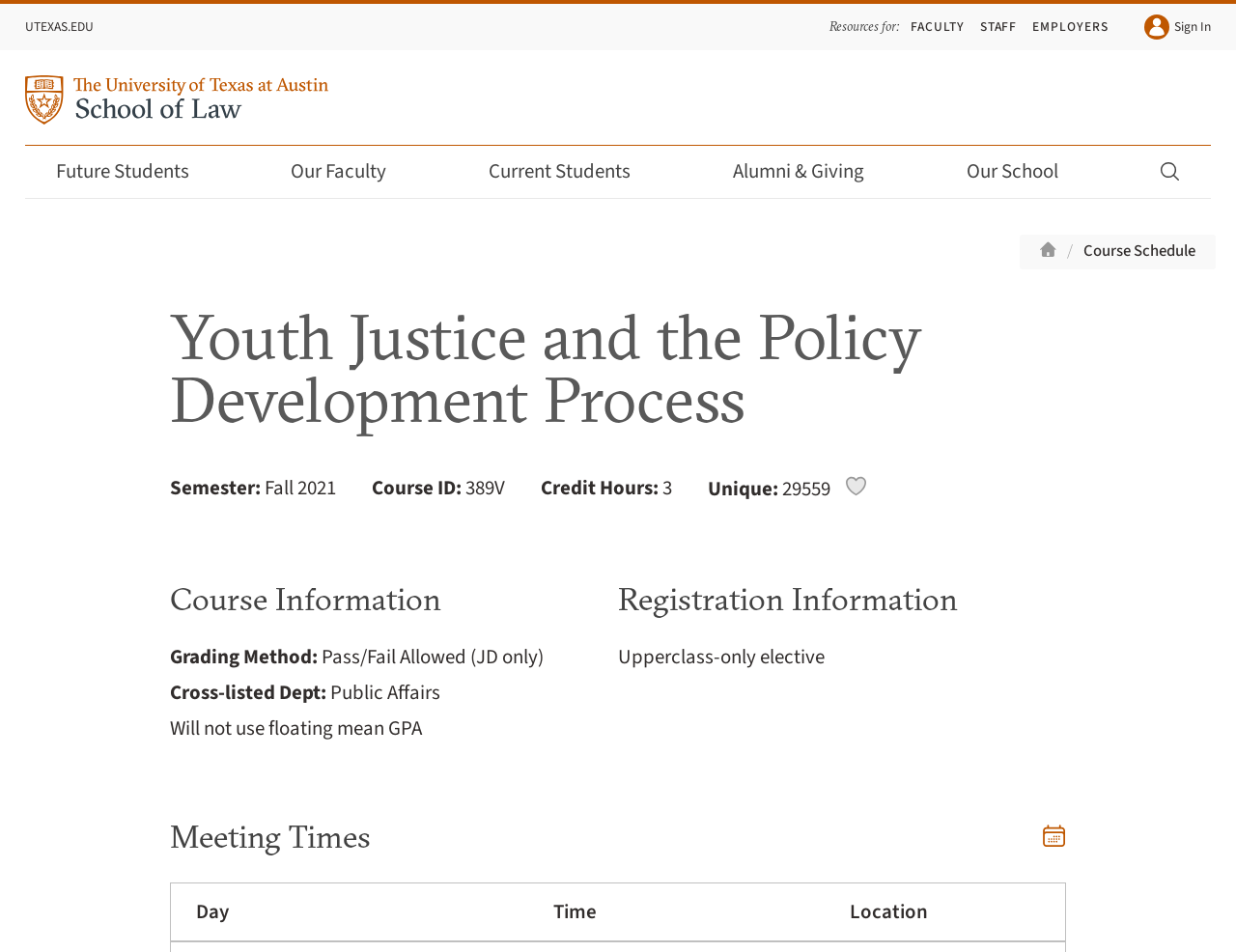Determine the bounding box coordinates of the element that should be clicked to execute the following command: "View meeting times".

[0.138, 0.861, 0.3, 0.898]